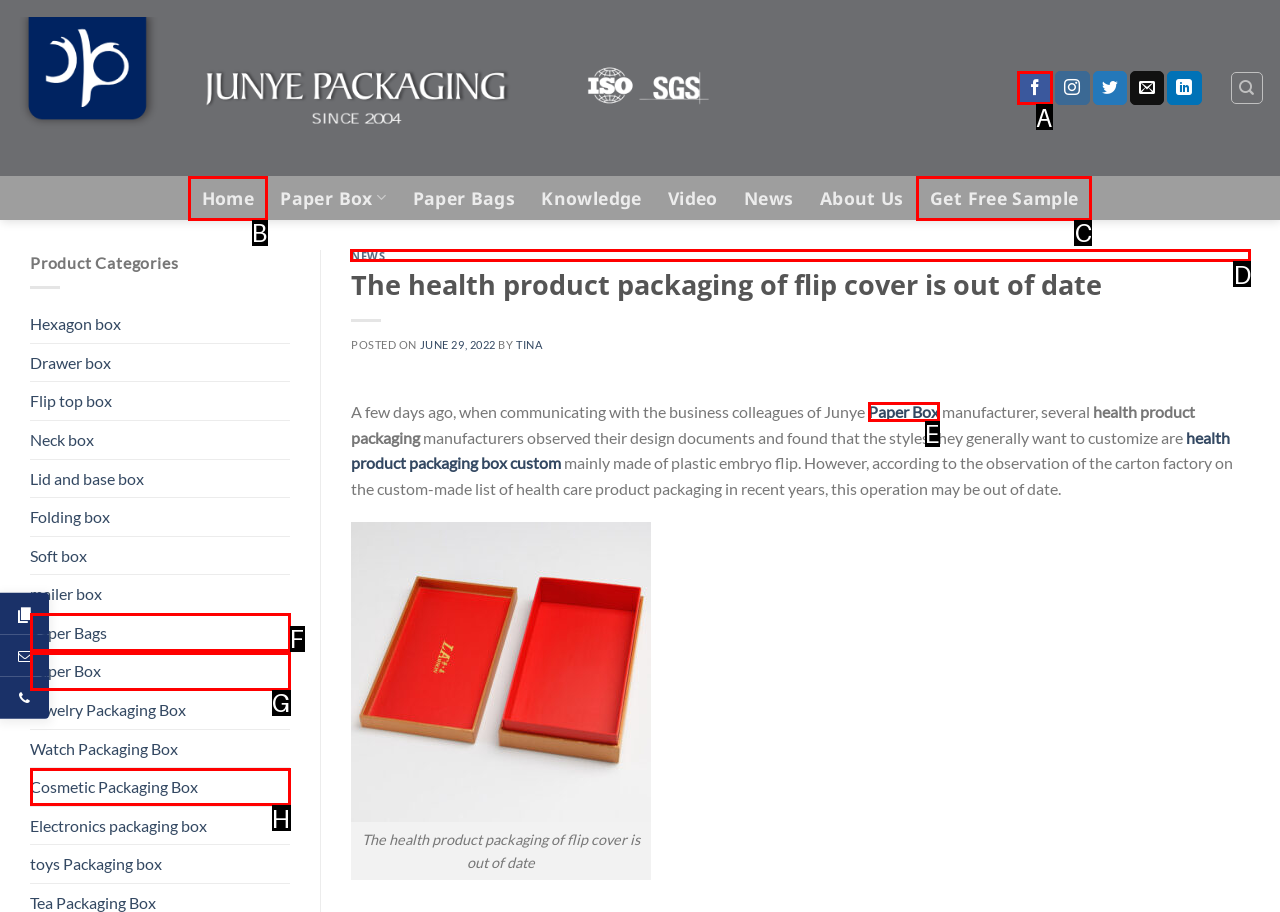Find the option you need to click to complete the following instruction: Read NEWS
Answer with the corresponding letter from the choices given directly.

D